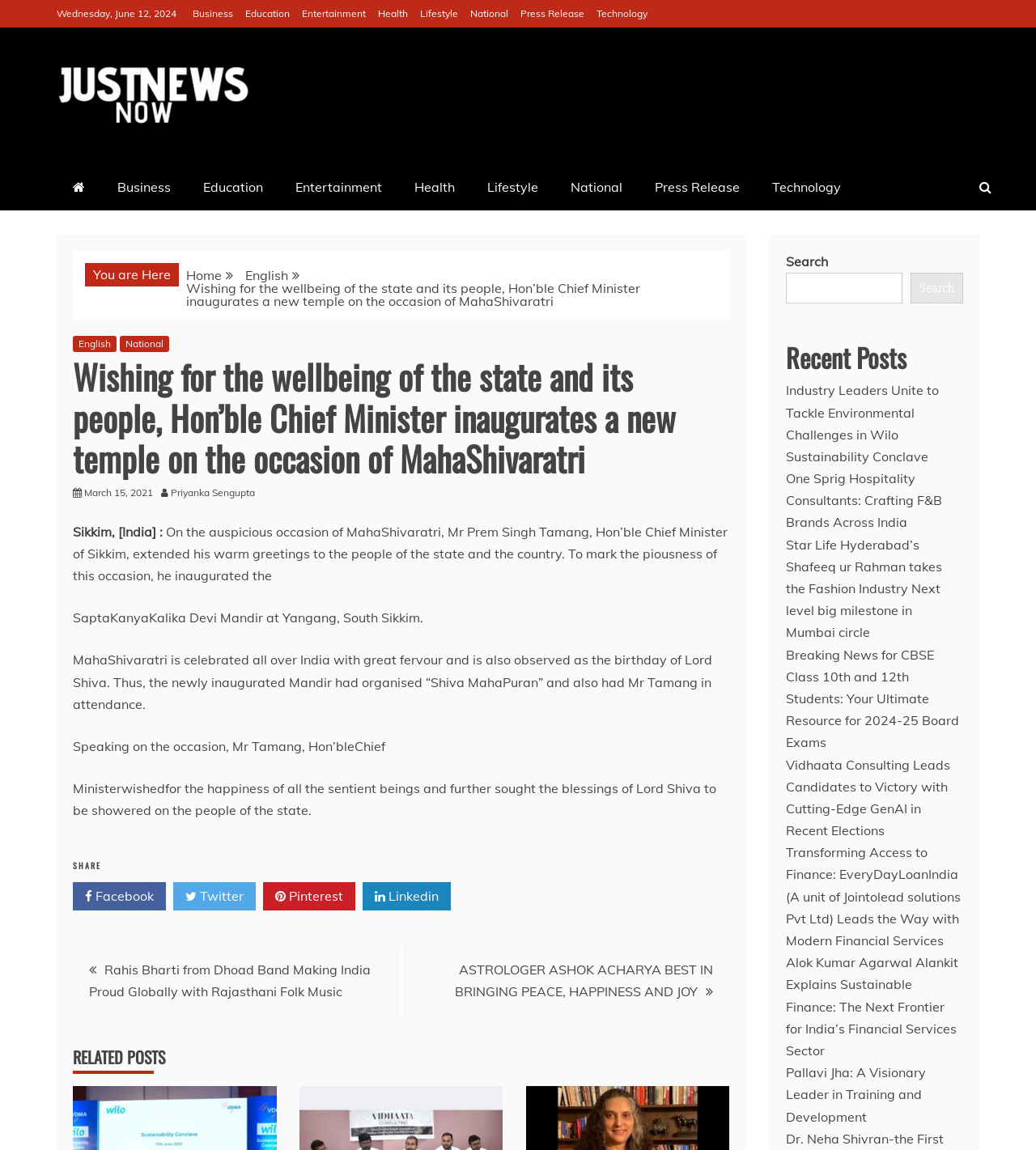How many categories are listed in the top navigation bar?
Based on the screenshot, provide your answer in one word or phrase.

9